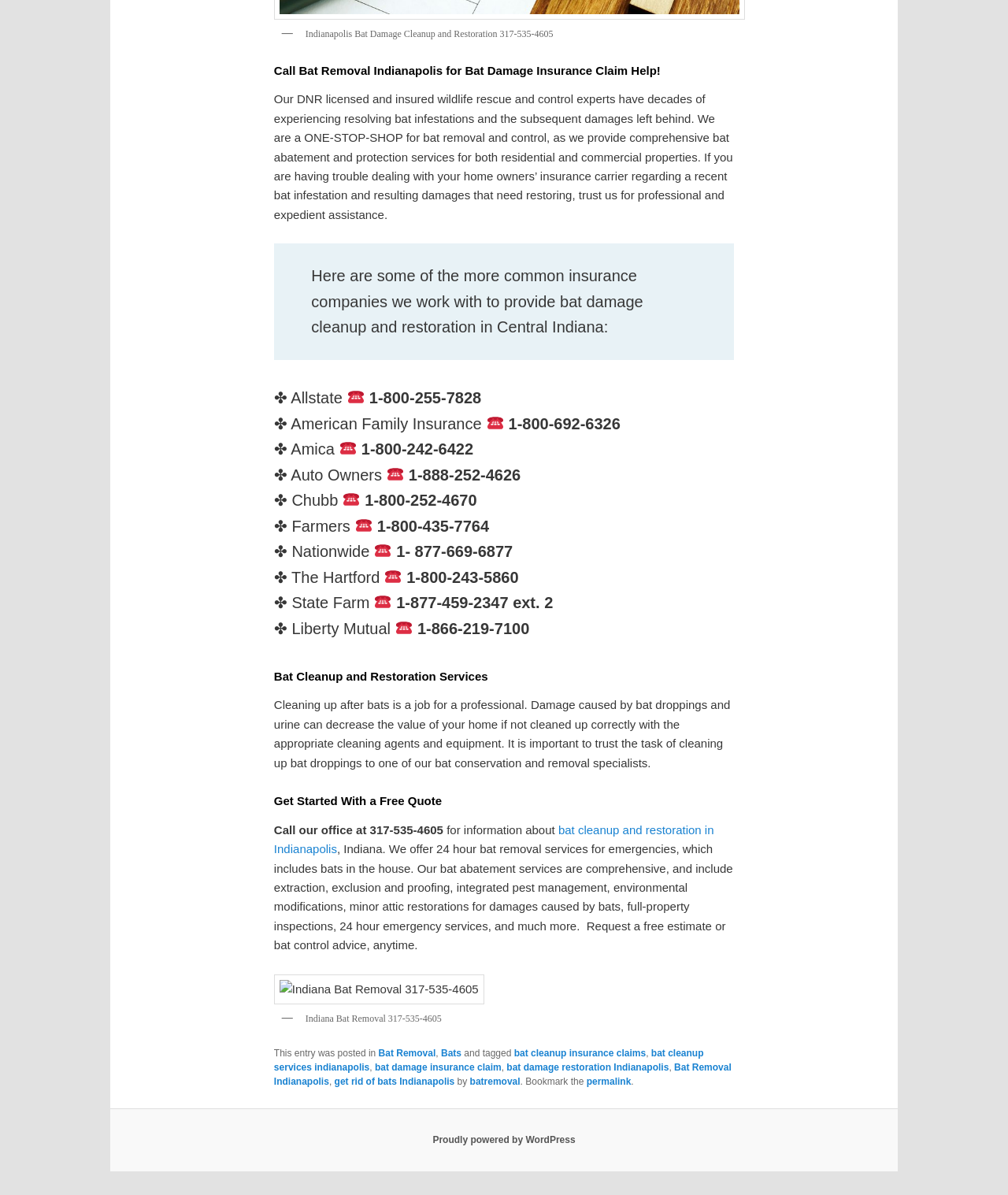Based on what you see in the screenshot, provide a thorough answer to this question: What is the purpose of cleaning up after bats?

According to the static text 'Damage caused by bat droppings and urine can decrease the value of your home if not cleaned up correctly with the appropriate cleaning agents and equipment.', cleaning up after bats is important to prevent damage that can decrease the value of a home.